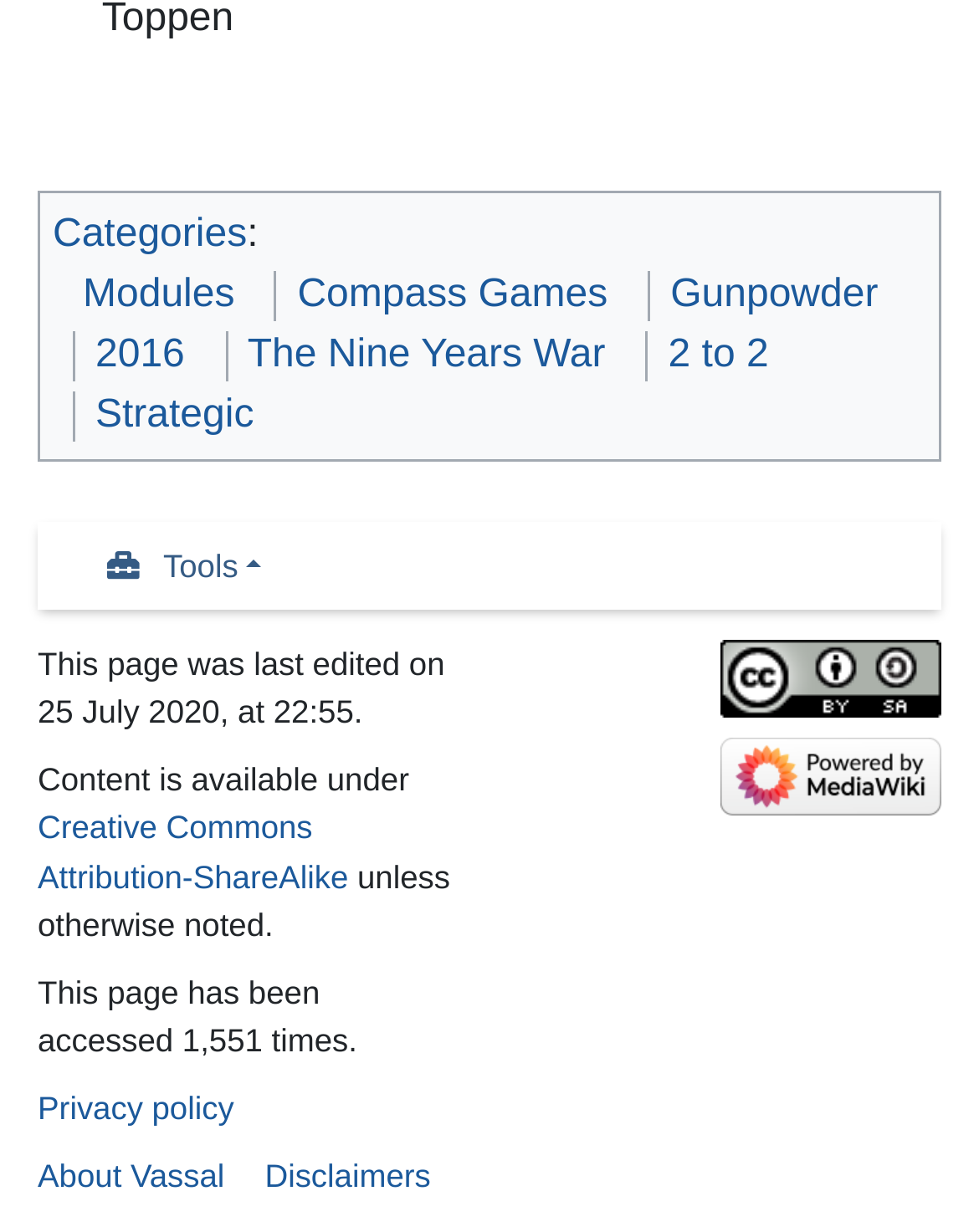Select the bounding box coordinates of the element I need to click to carry out the following instruction: "Read about Creative Commons Attribution-ShareAlike".

[0.038, 0.657, 0.356, 0.726]